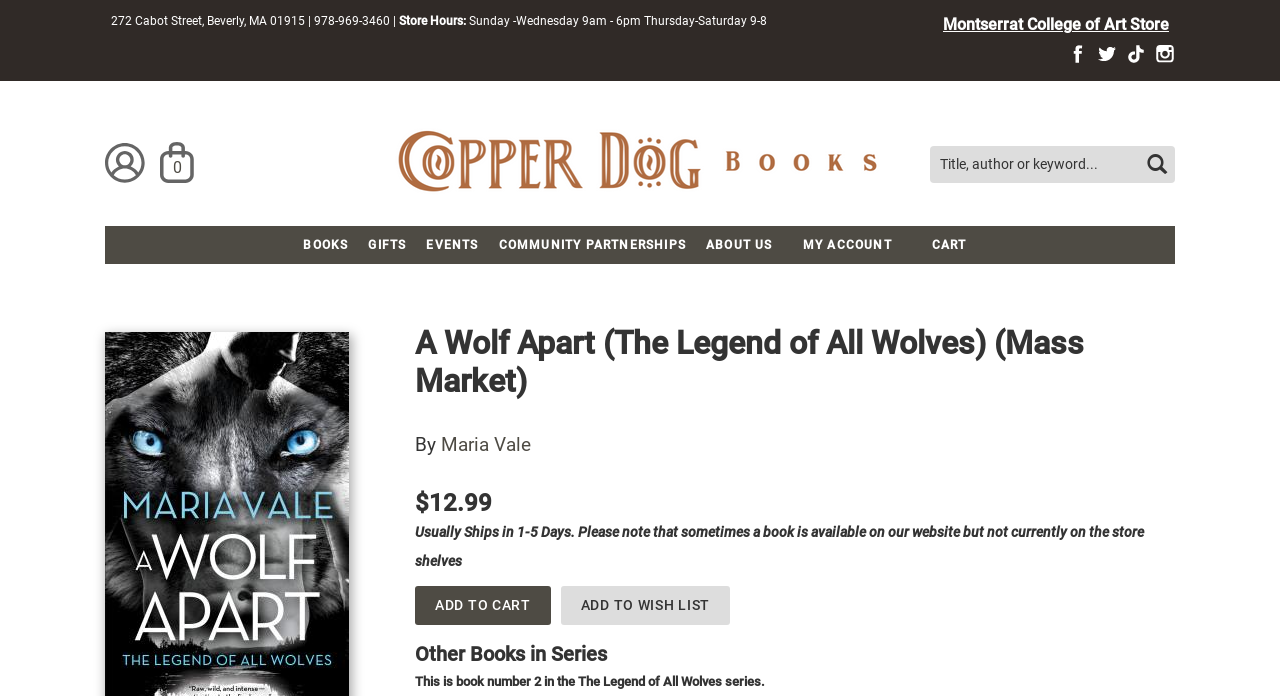What is the store's address?
Using the image, answer in one word or phrase.

272 Cabot Street, Beverly, MA 01915